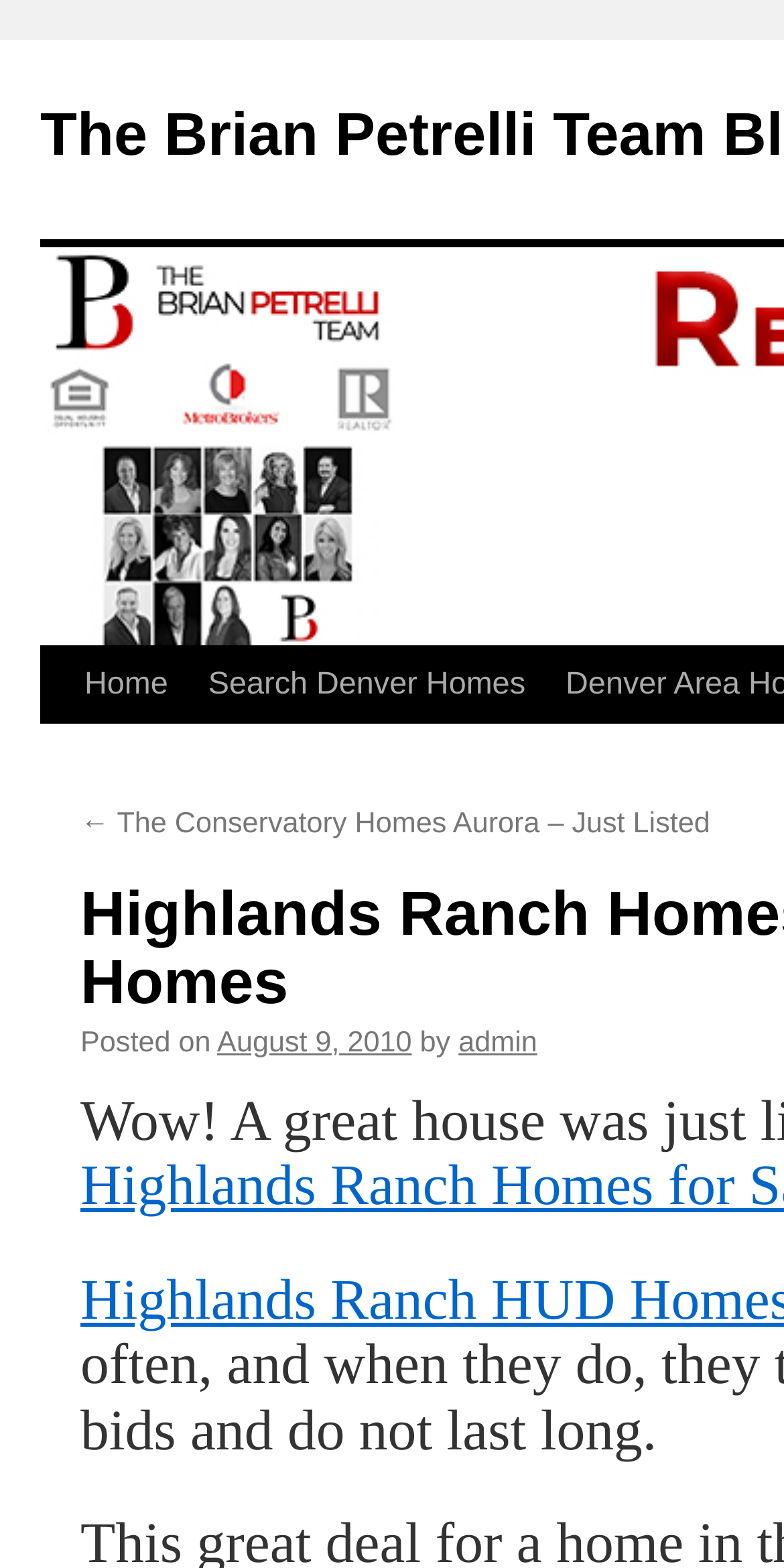Using the provided description: "Skip to content", find the bounding box coordinates of the corresponding UI element. The output should be four float numbers between 0 and 1, in the format [left, top, right, bottom].

[0.049, 0.412, 0.1, 0.558]